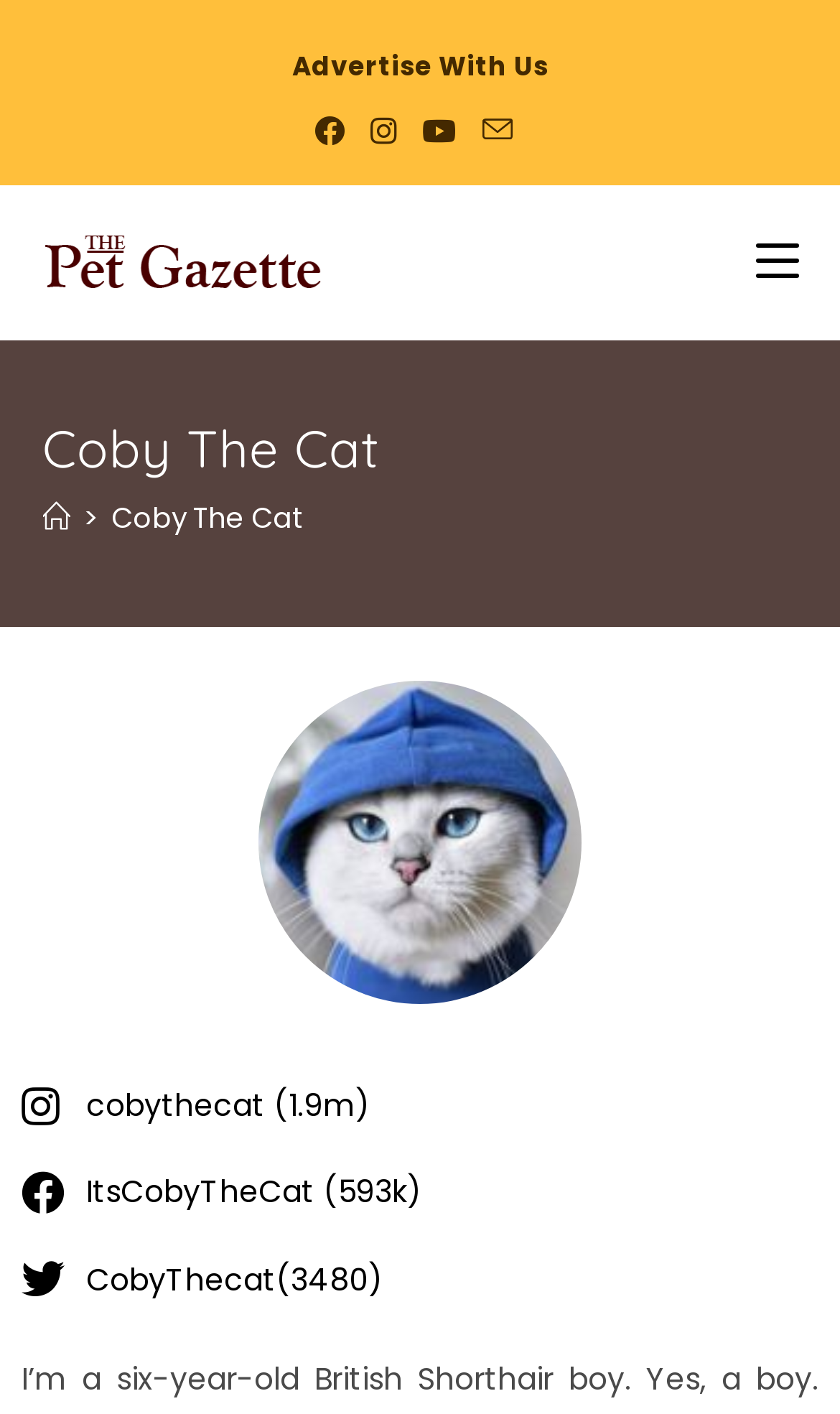Determine the bounding box coordinates of the area to click in order to meet this instruction: "View Coby The Cat's Instagram".

[0.426, 0.079, 0.487, 0.106]